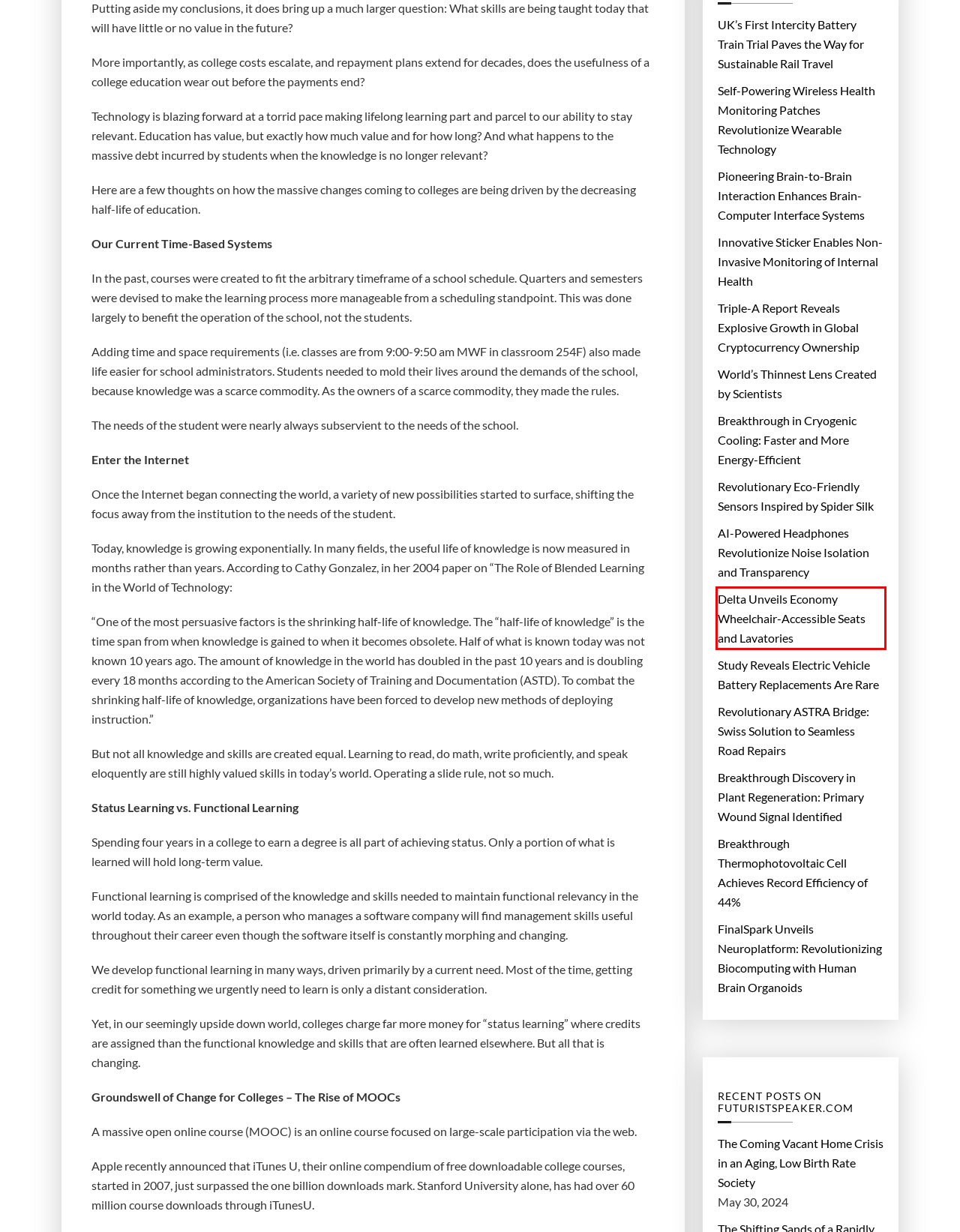Review the webpage screenshot and focus on the UI element within the red bounding box. Select the best-matching webpage description for the new webpage that follows after clicking the highlighted element. Here are the candidates:
A. Study Reveals Electric Vehicle Battery Replacements Are Rare – Impact Lab
B. Delta Unveils Economy Wheelchair-Accessible Seats and Lavatories – Impact Lab
C. UK’s First Intercity Battery Train Trial Paves the Way for Sustainable Rail Travel – Impact Lab
D. Innovative Sticker Enables Non-Invasive Monitoring of Internal Health – Impact Lab
E. Breakthrough Thermophotovoltaic Cell Achieves Record Efficiency of 44% – Impact Lab
F. Pioneering Brain-to-Brain Interaction Enhances Brain-Computer Interface Systems – Impact Lab
G. The Coming Vacant Home Crisis in an Aging, Low Birth Rate Society
H. Breakthrough Discovery in Plant Regeneration: Primary Wound Signal Identified – Impact Lab

B